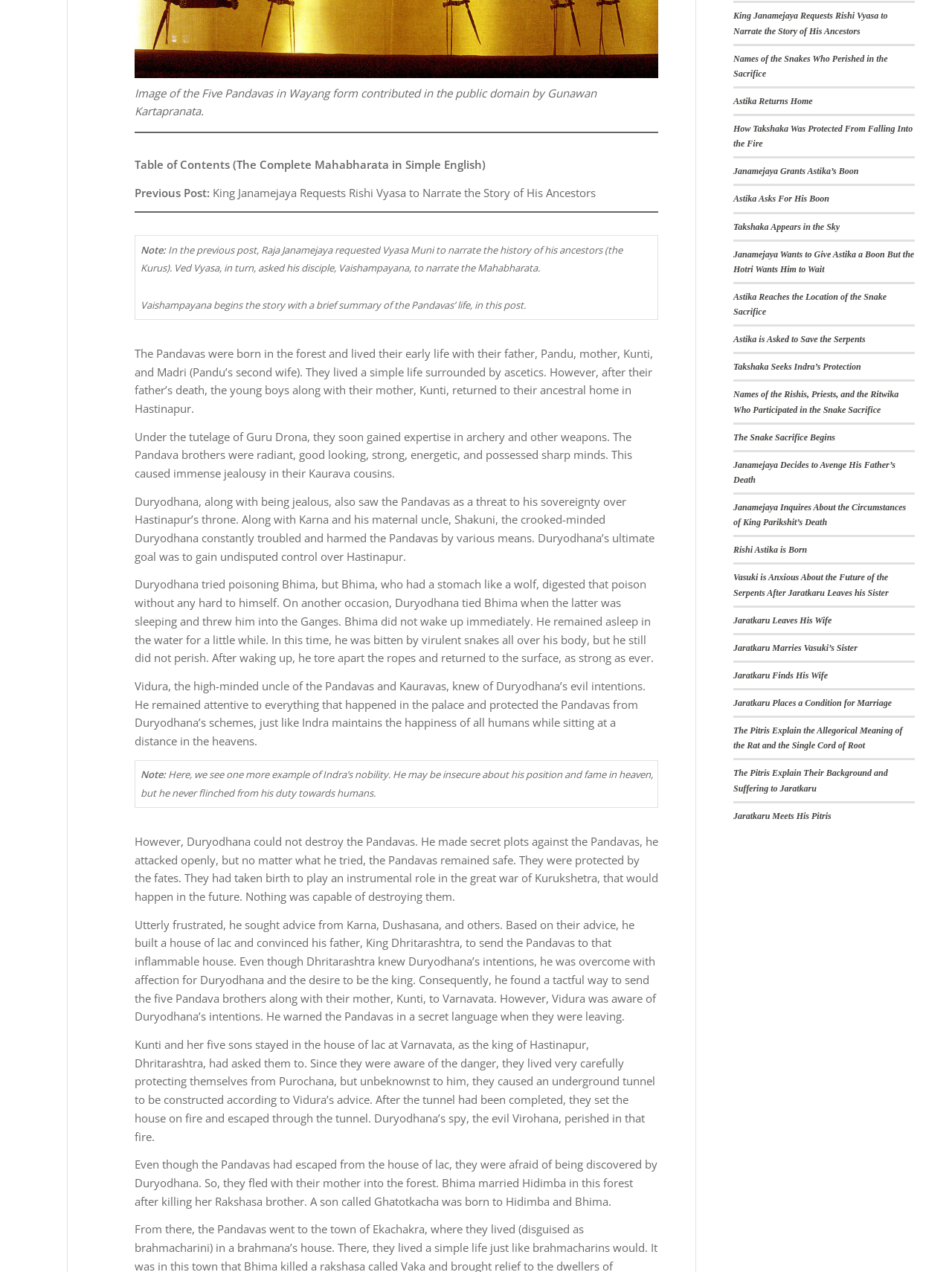Bounding box coordinates should be in the format (top-left x, top-left y, bottom-right x, bottom-right y) and all values should be floating point numbers between 0 and 1. Determine the bounding box coordinate for the UI element described as: Janamejaya Grants Astika’s Boon

[0.77, 0.131, 0.902, 0.139]